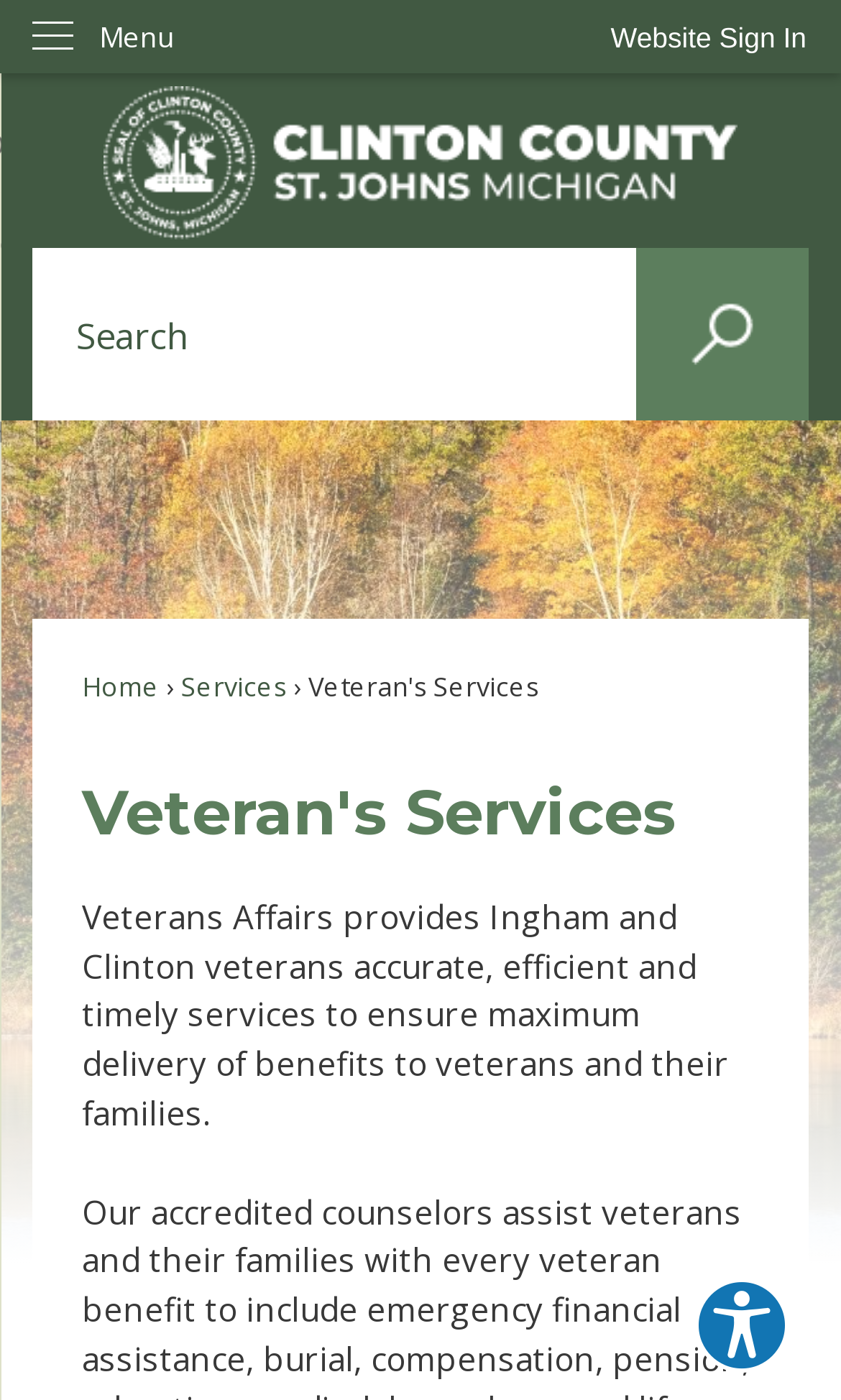Identify the bounding box coordinates of the area that should be clicked in order to complete the given instruction: "Sign in to the website". The bounding box coordinates should be four float numbers between 0 and 1, i.e., [left, top, right, bottom].

[0.685, 0.0, 1.0, 0.054]